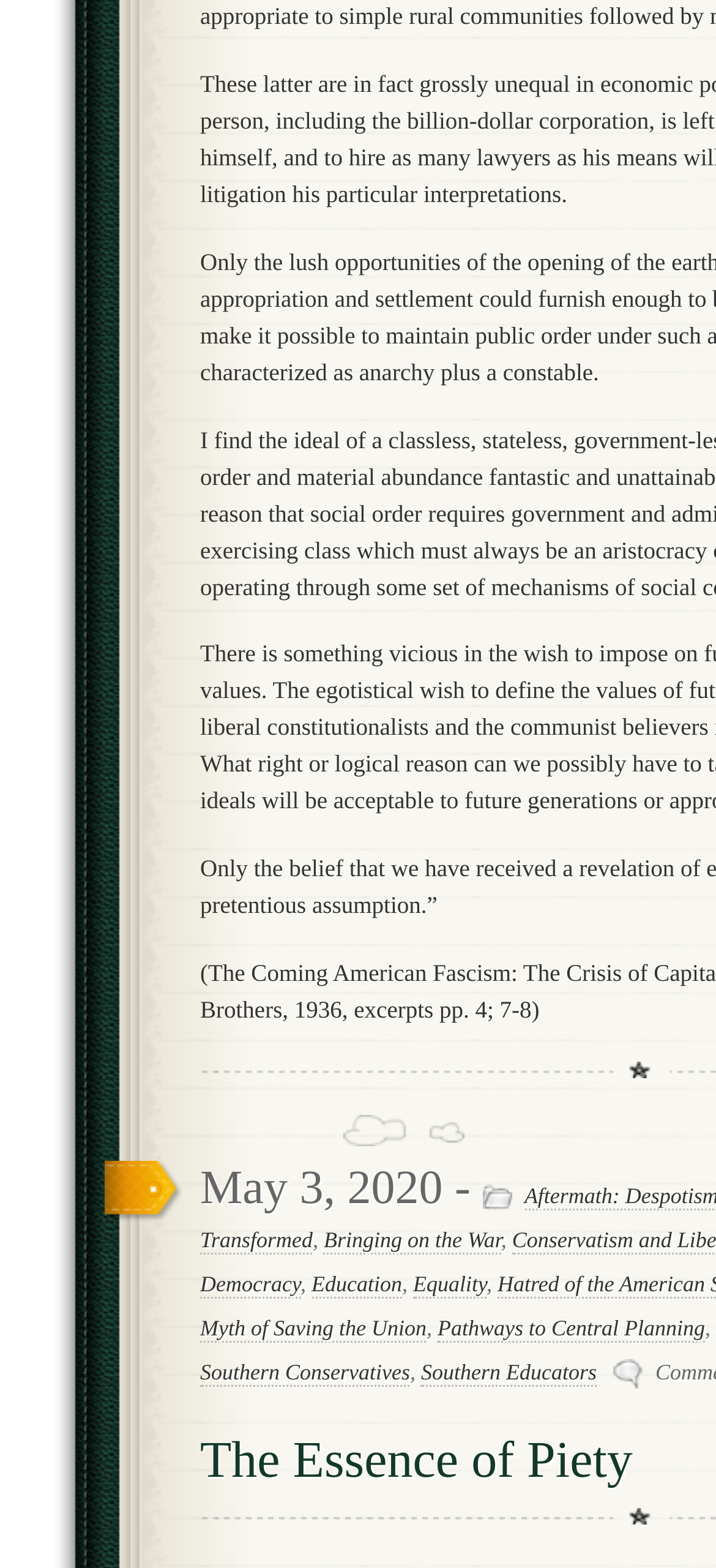Answer succinctly with a single word or phrase:
What is the last link on this webpage?

The Essence of Piety